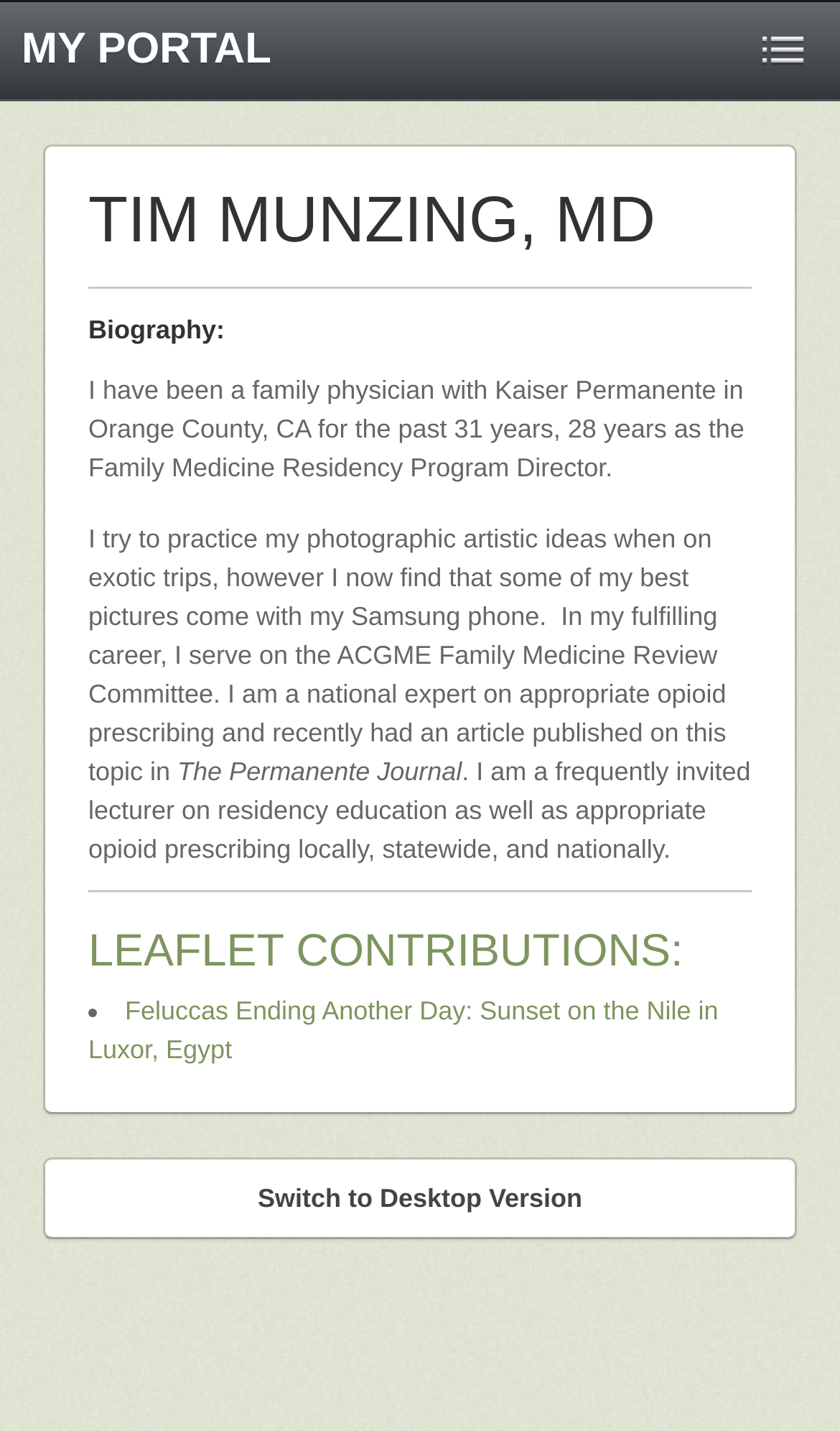What is the title of the first leaflet contribution listed?
Could you give a comprehensive explanation in response to this question?

Under the heading 'LEAFLET CONTRIBUTIONS:', the first listed contribution is a link with the title 'Feluccas Ending Another Day: Sunset on the Nile in Luxor, Egypt', which suggests that this is the title of the first leaflet contribution.